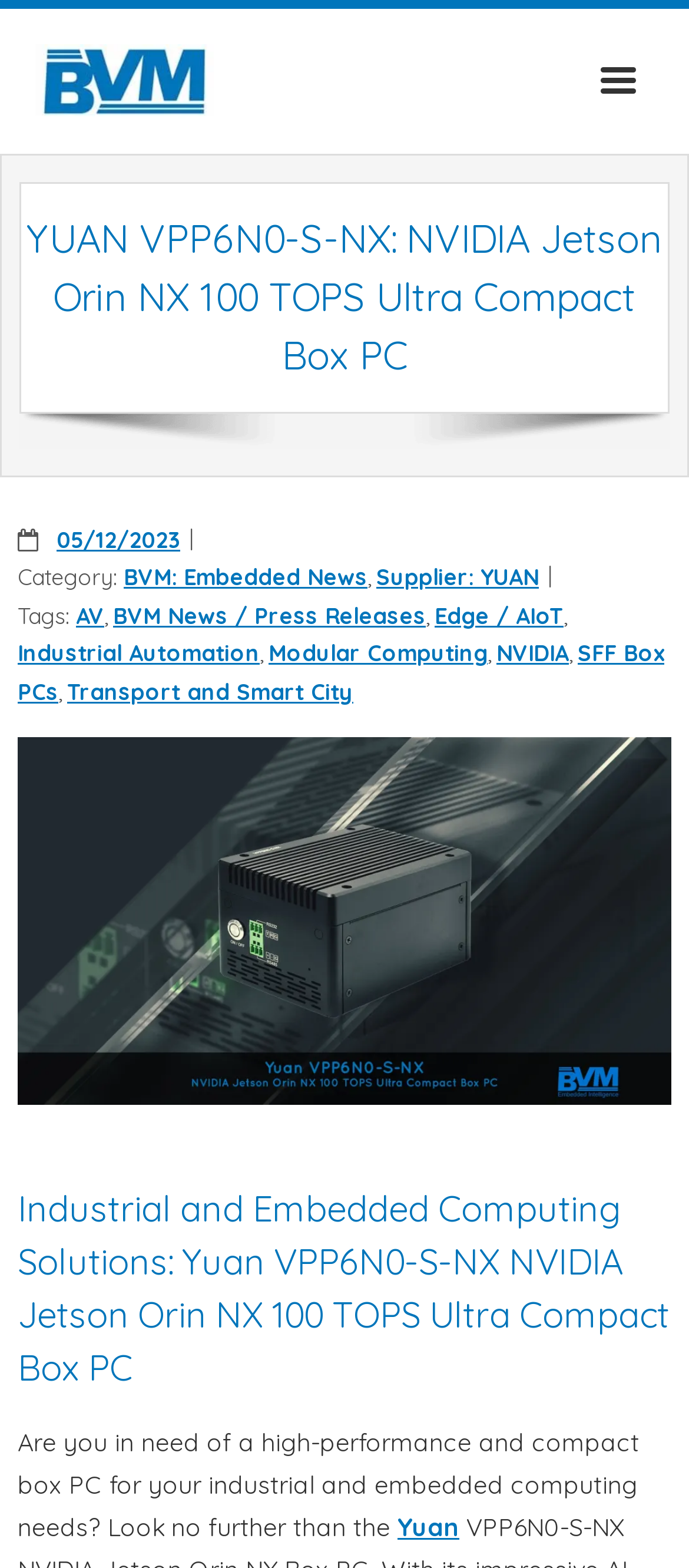Identify the webpage's primary heading and generate its text.

YUAN VPP6N0-S-NX: NVIDIA Jetson Orin NX 100 TOPS Ultra Compact Box PC